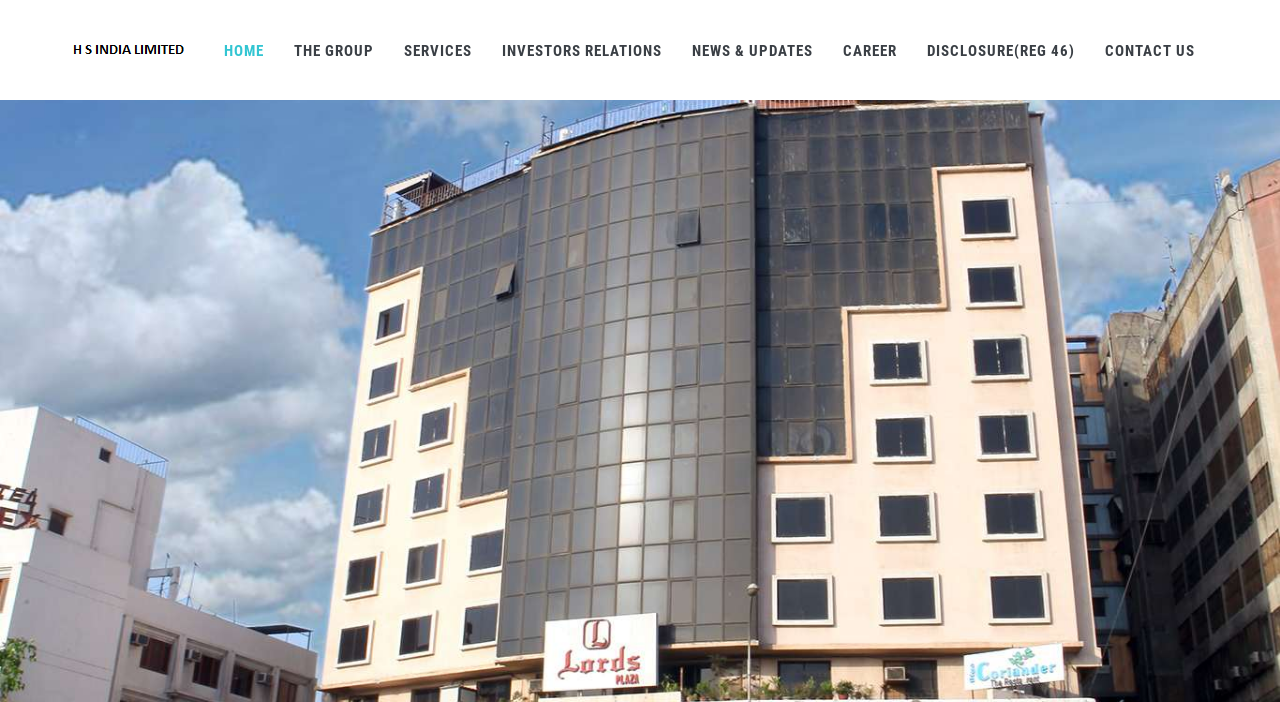Describe the entire webpage, focusing on both content and design.

The webpage is titled "H S INDIA LIMITED" and features a prominent logo image with the text "HSINDIA" at the top-left corner. 

Below the logo, there is a horizontal navigation menu with 8 links: "HOME", "THE GROUP", "SERVICES", "INVESTORS RELATIONS", "NEWS & UPDATES", "CAREER", "DISCLOSURE(REG 46)", and "CONTACT US". These links are evenly spaced and span across the top of the page.